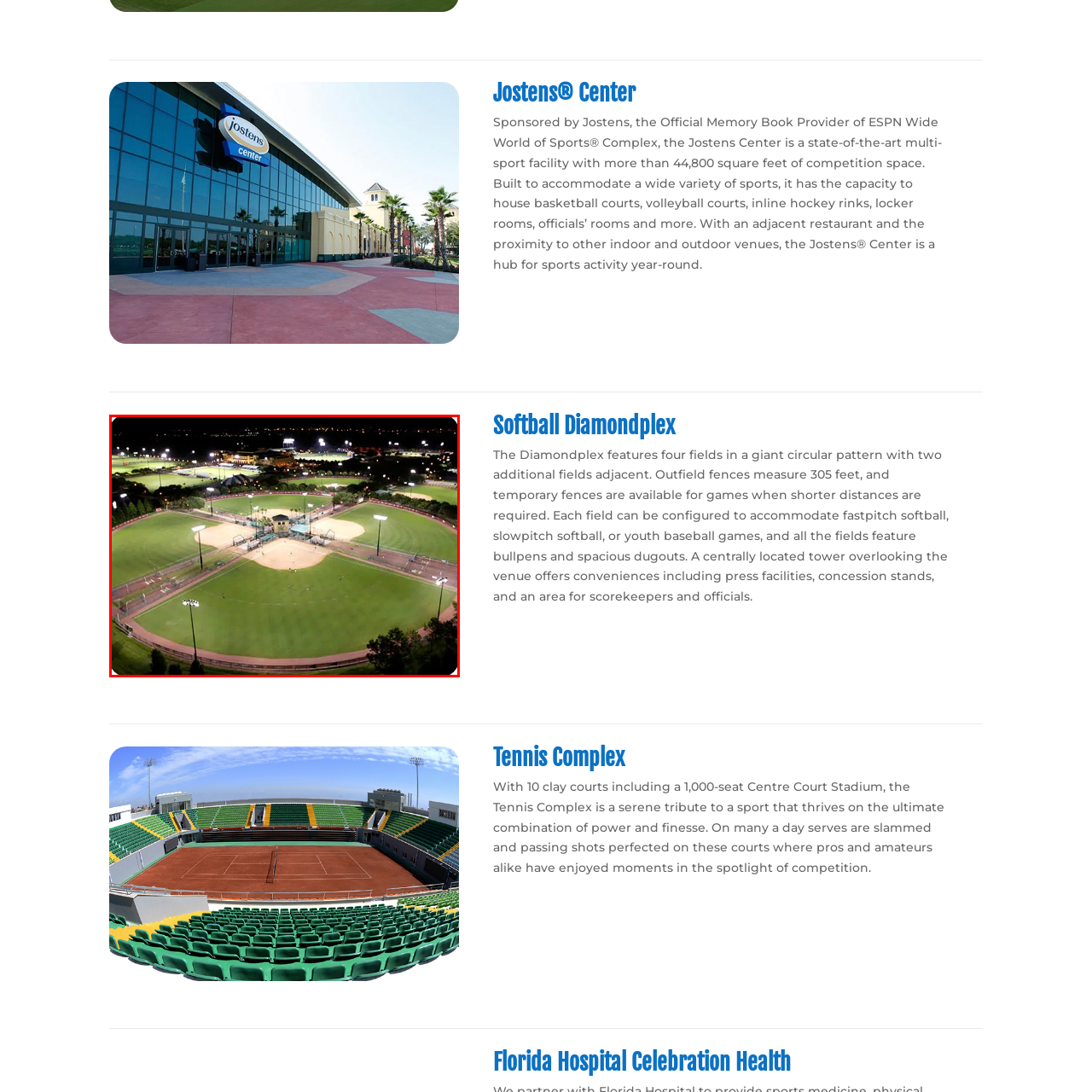Check the highlighted part in pink, What is located at the center of the complex? 
Use a single word or phrase for your answer.

Multi-functional tower